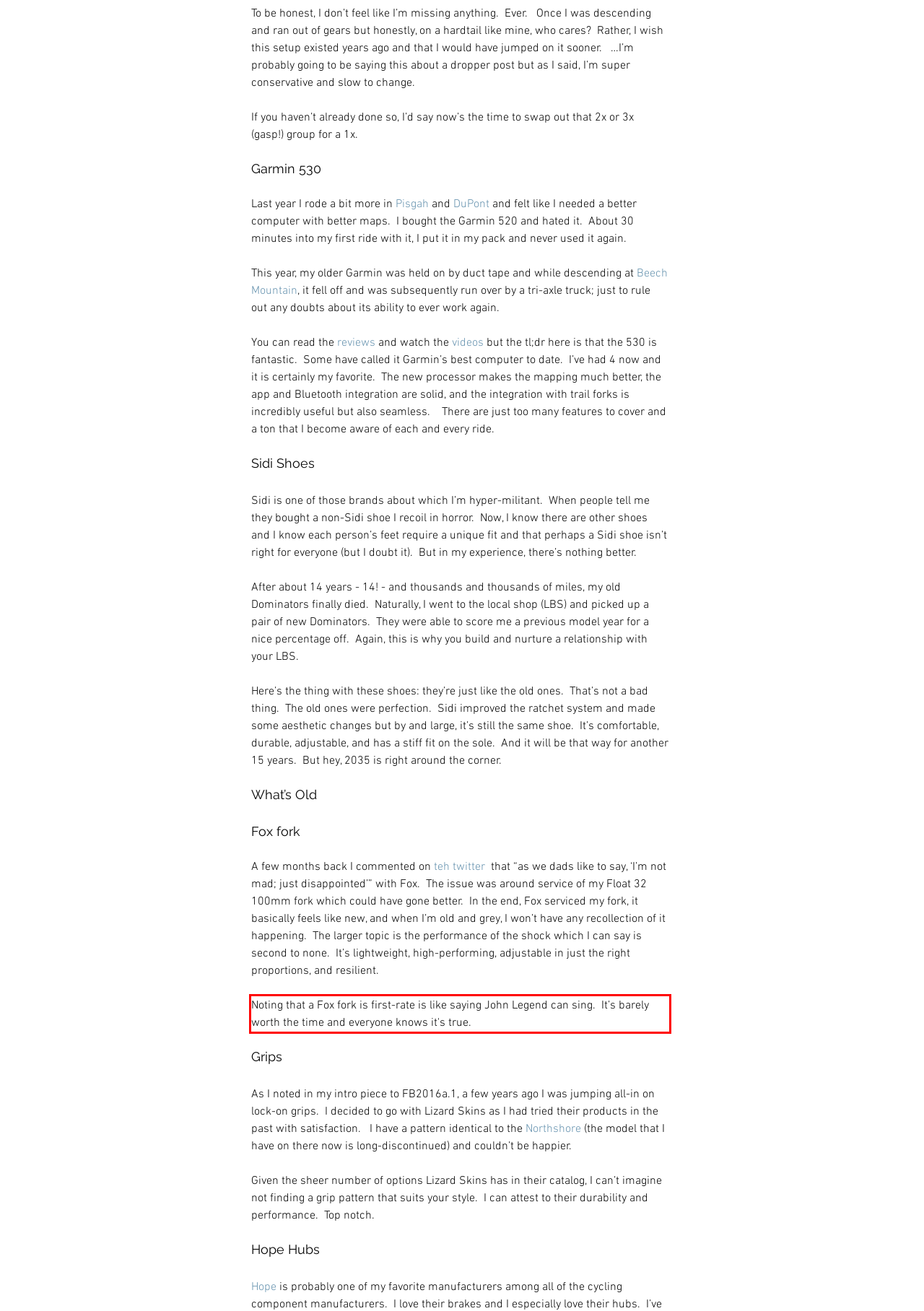Given a screenshot of a webpage, locate the red bounding box and extract the text it encloses.

Noting that a Fox fork is first-rate is like saying John Legend can sing. It’s barely worth the time and everyone knows it's true.